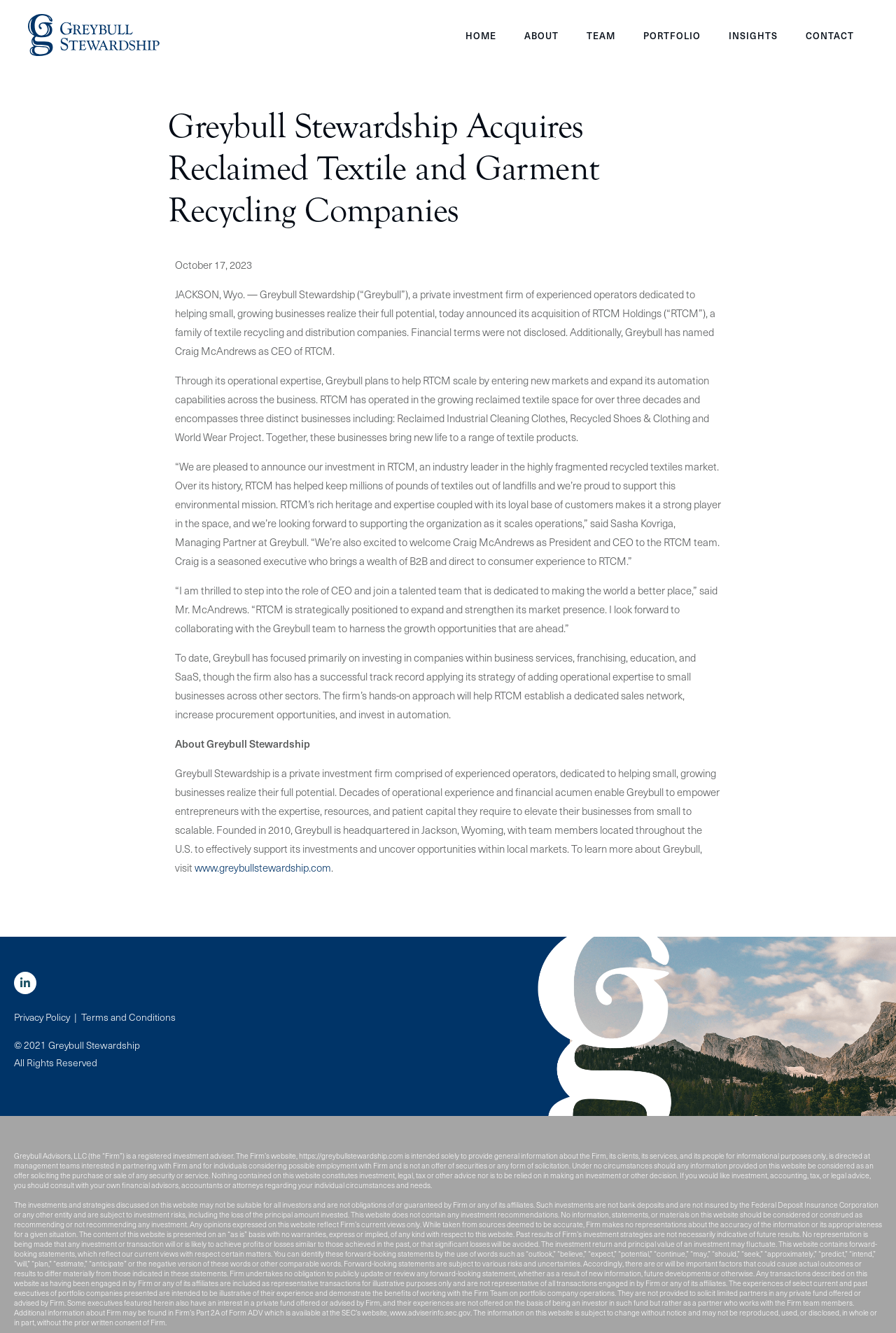Specify the bounding box coordinates of the element's region that should be clicked to achieve the following instruction: "Visit the website www.greybullstewardship.com". The bounding box coordinates consist of four float numbers between 0 and 1, in the format [left, top, right, bottom].

[0.217, 0.645, 0.37, 0.657]